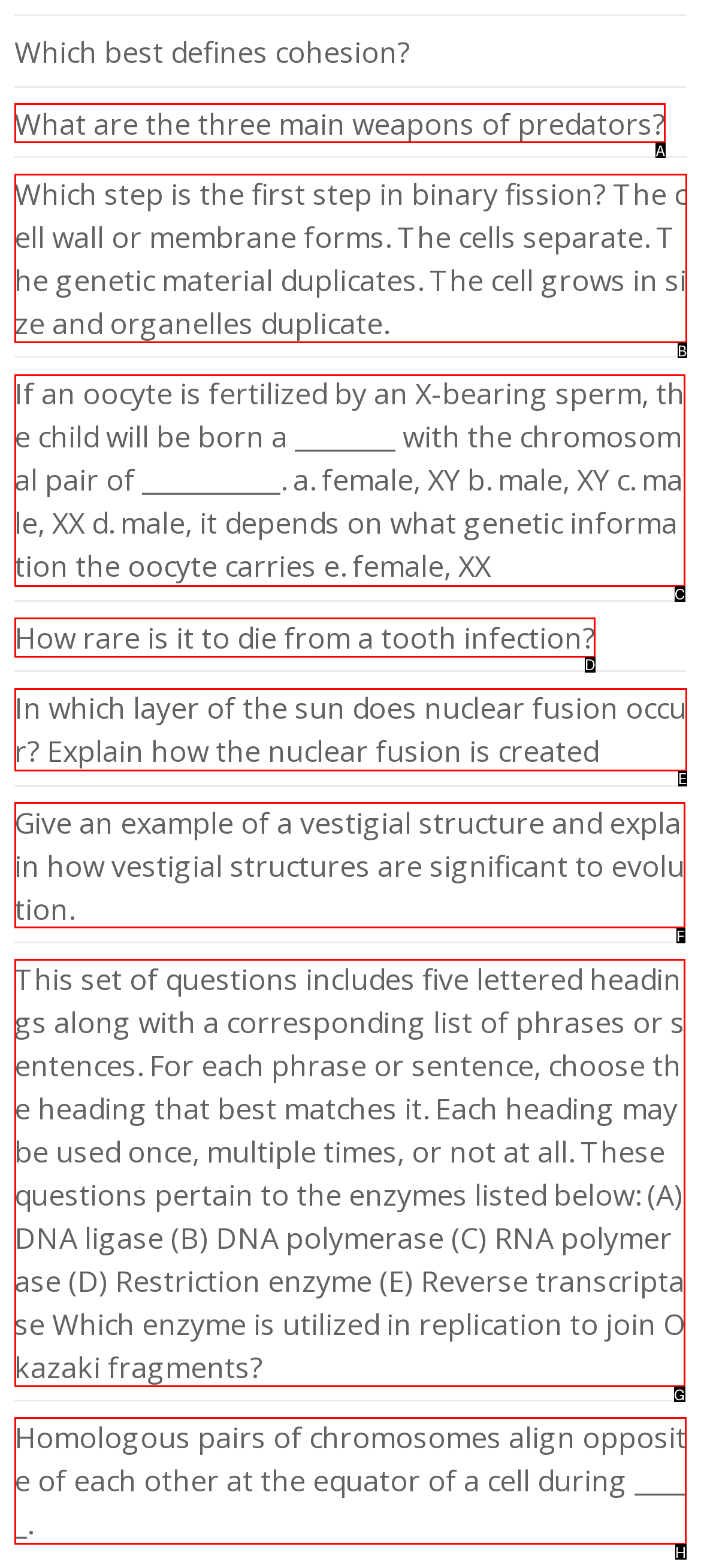Select the appropriate HTML element to click for the following task: Check the question about homologous pairs of chromosomes
Answer with the letter of the selected option from the given choices directly.

H